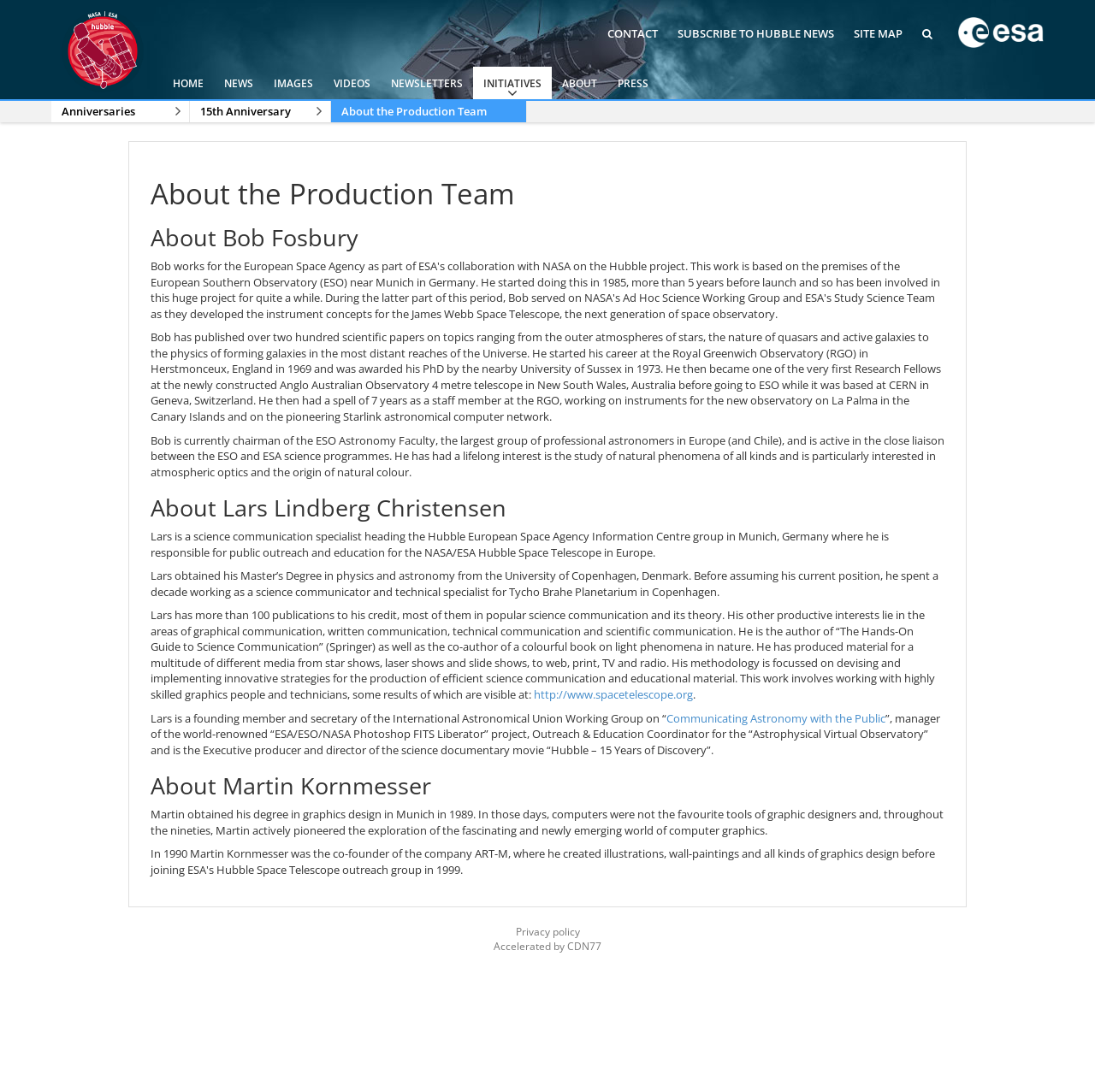Using the webpage screenshot, find the UI element described by Communicating Astronomy with the Public. Provide the bounding box coordinates in the format (top-left x, top-left y, bottom-right x, bottom-right y), ensuring all values are floating point numbers between 0 and 1.

[0.609, 0.65, 0.809, 0.665]